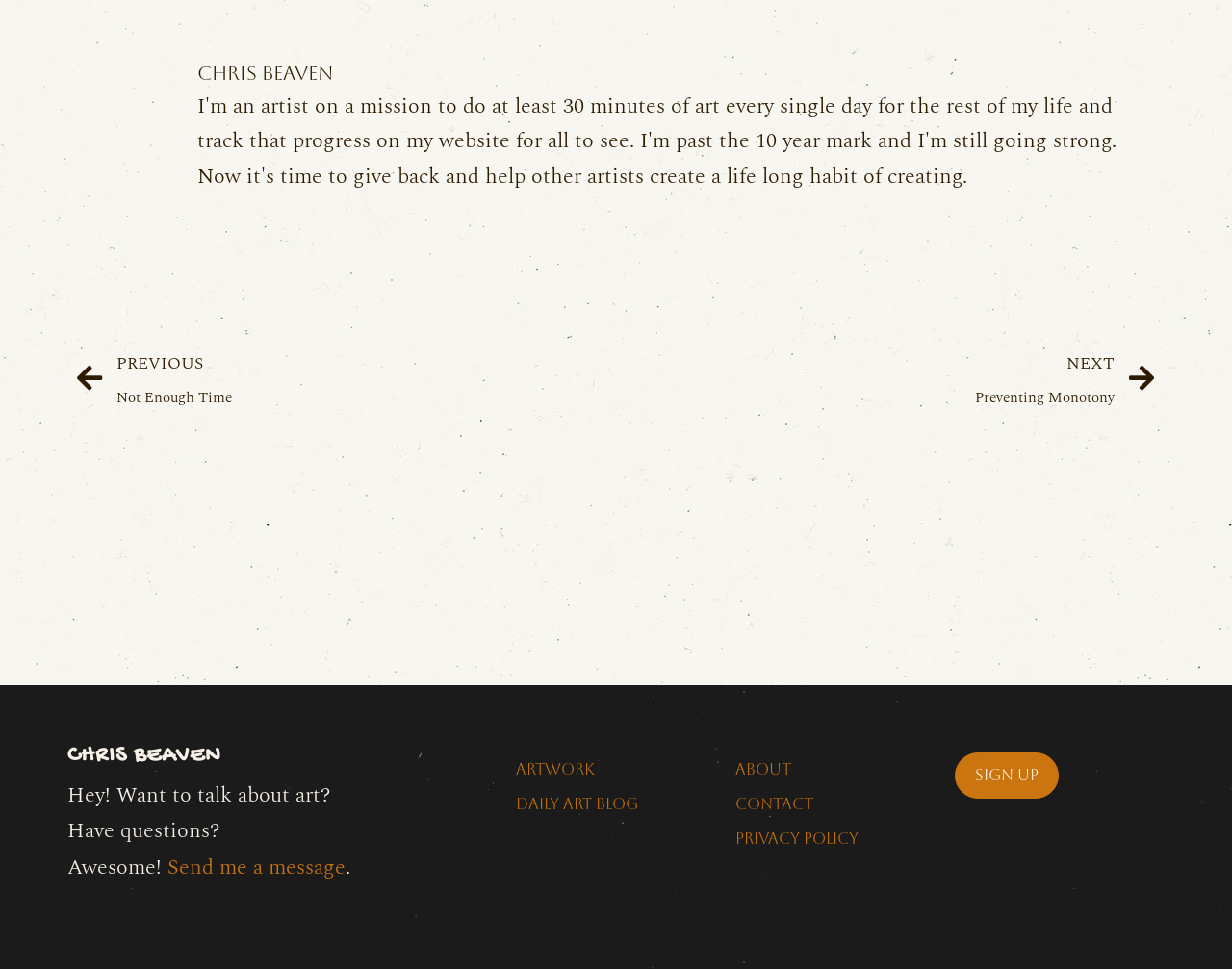Identify the bounding box coordinates for the element that needs to be clicked to fulfill this instruction: "sign up". Provide the coordinates in the format of four float numbers between 0 and 1: [left, top, right, bottom].

[0.775, 0.777, 0.859, 0.824]